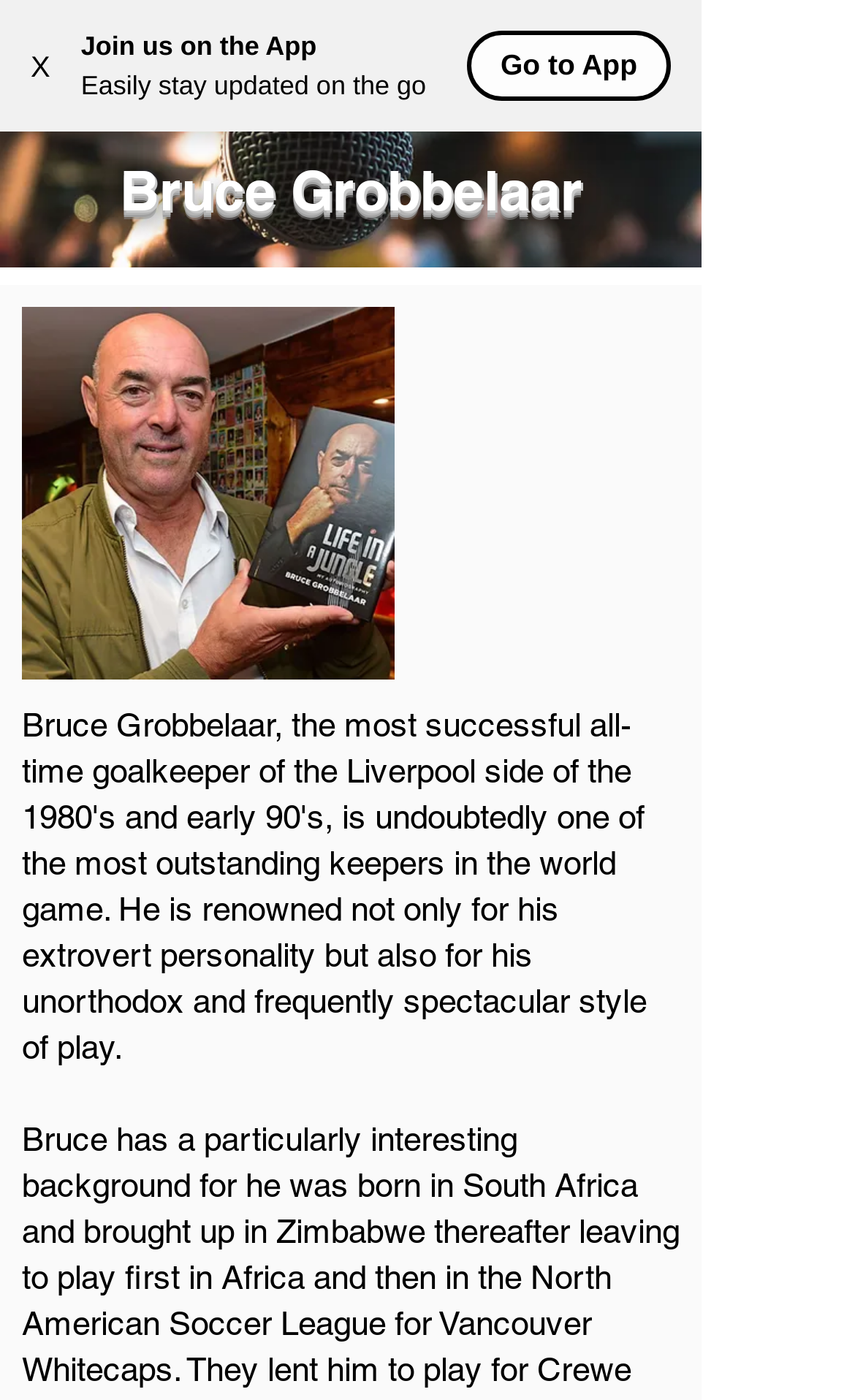Create an elaborate caption that covers all aspects of the webpage.

The webpage is about Bruce Grobbelaar, a legendary Liverpool goalkeeper, and his career as an After Dinner Speaker. At the top left corner, there is a button with an "X" label, likely used to close a notification or a popup. Next to it, there is a promotional section with three lines of text: "Join us on the App", "Easily stay updated on the go", and "Go to App", which encourages users to download an app. 

On the top right corner, there is a button to open a navigation menu. Below it, there is a logo of "Speakers 2 U" with a link to the organization's website. The logo is positioned above a large image that takes up most of the width of the page, which is likely a background image or a header image. 

In the middle of the page, there is a heading that reads "Bruce Grobbelaar", which is positioned above a large image of the legendary goalkeeper. This image takes up about half of the page's width and is positioned near the top of the page. Below this image, there is a smaller image, likely a photo of Bruce Grobbelaar, which is positioned near the center of the page.